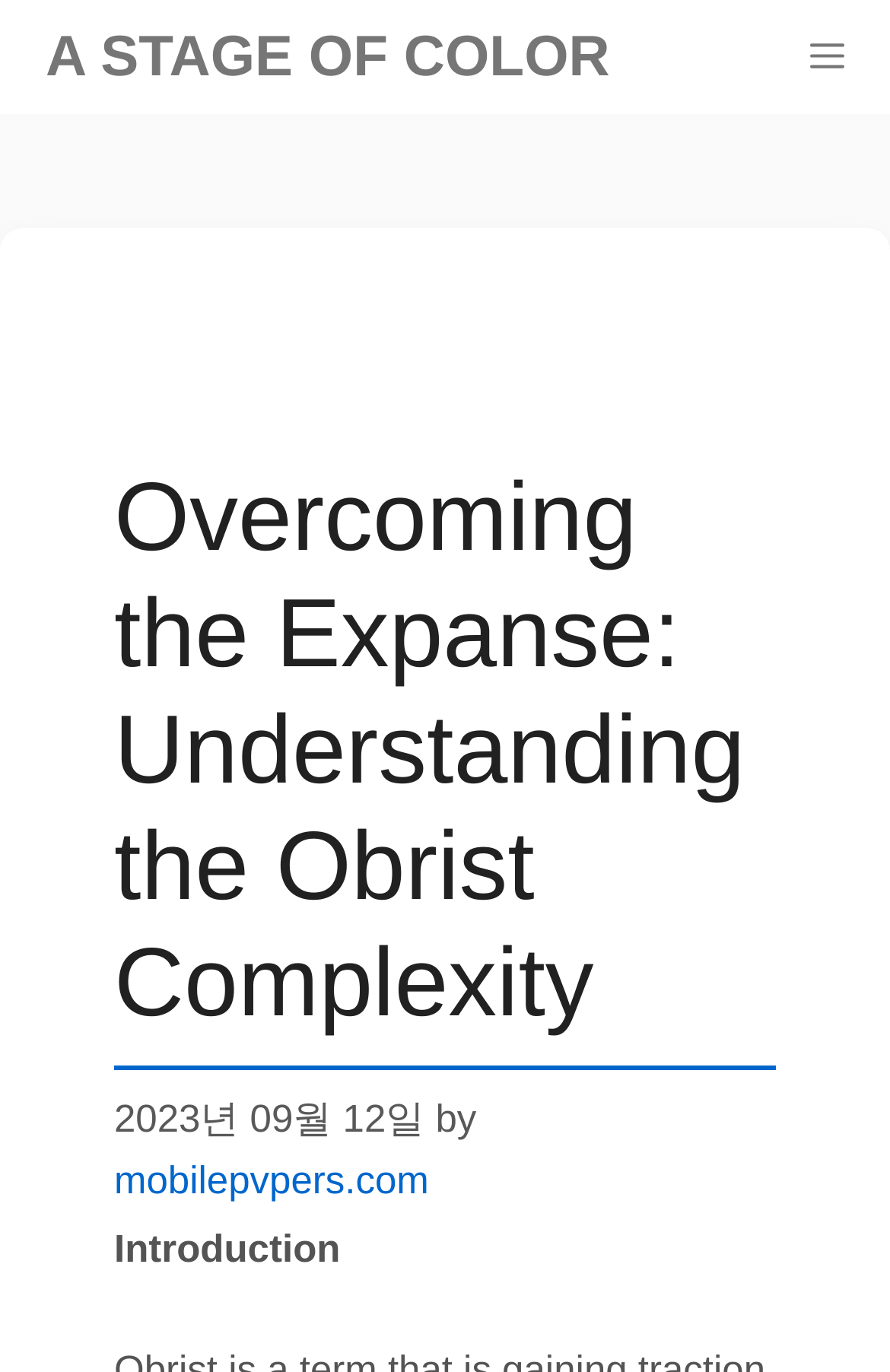Answer with a single word or phrase: 
What is the date of the article?

2023년 09월 12일